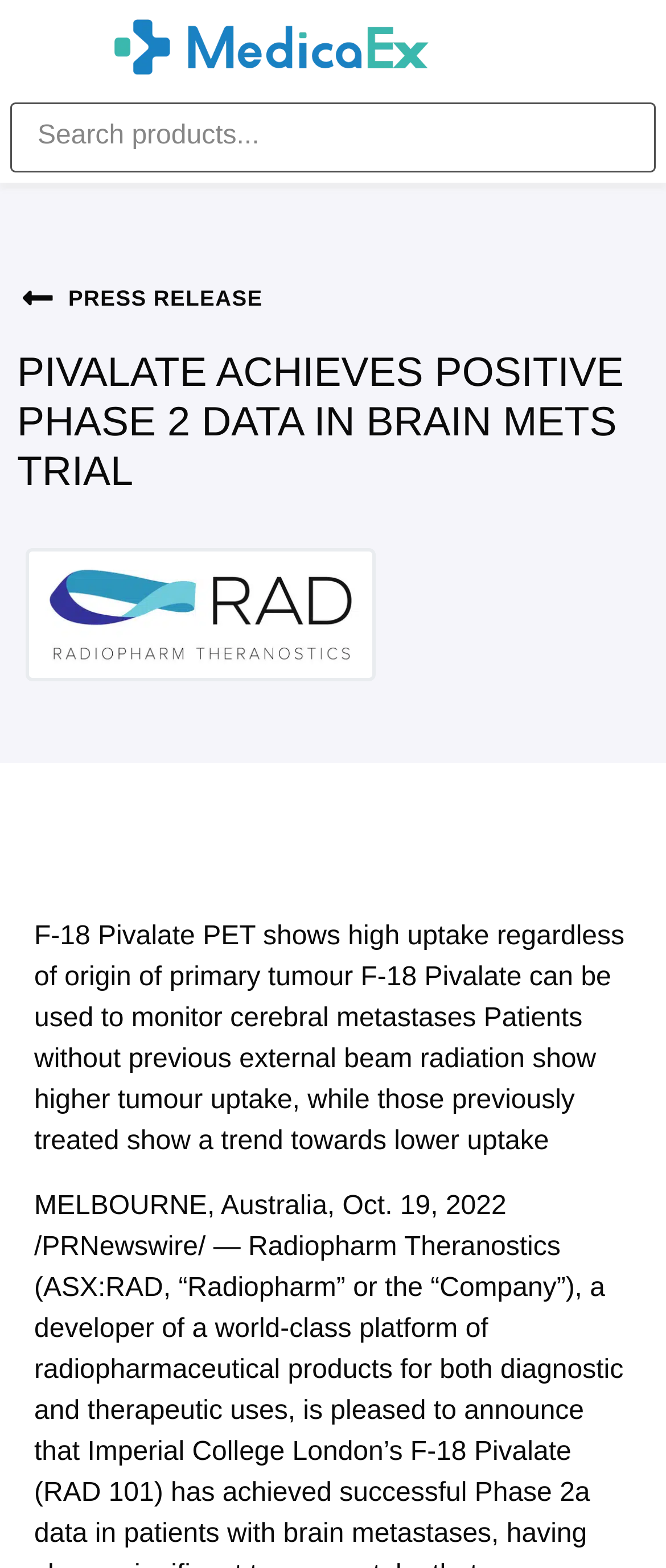What type of content is on this webpage?
Refer to the image and give a detailed response to the question.

I determined the type of content on this webpage by looking at the link at the top of the webpage, which is labeled as 'PRESS RELEASE'.